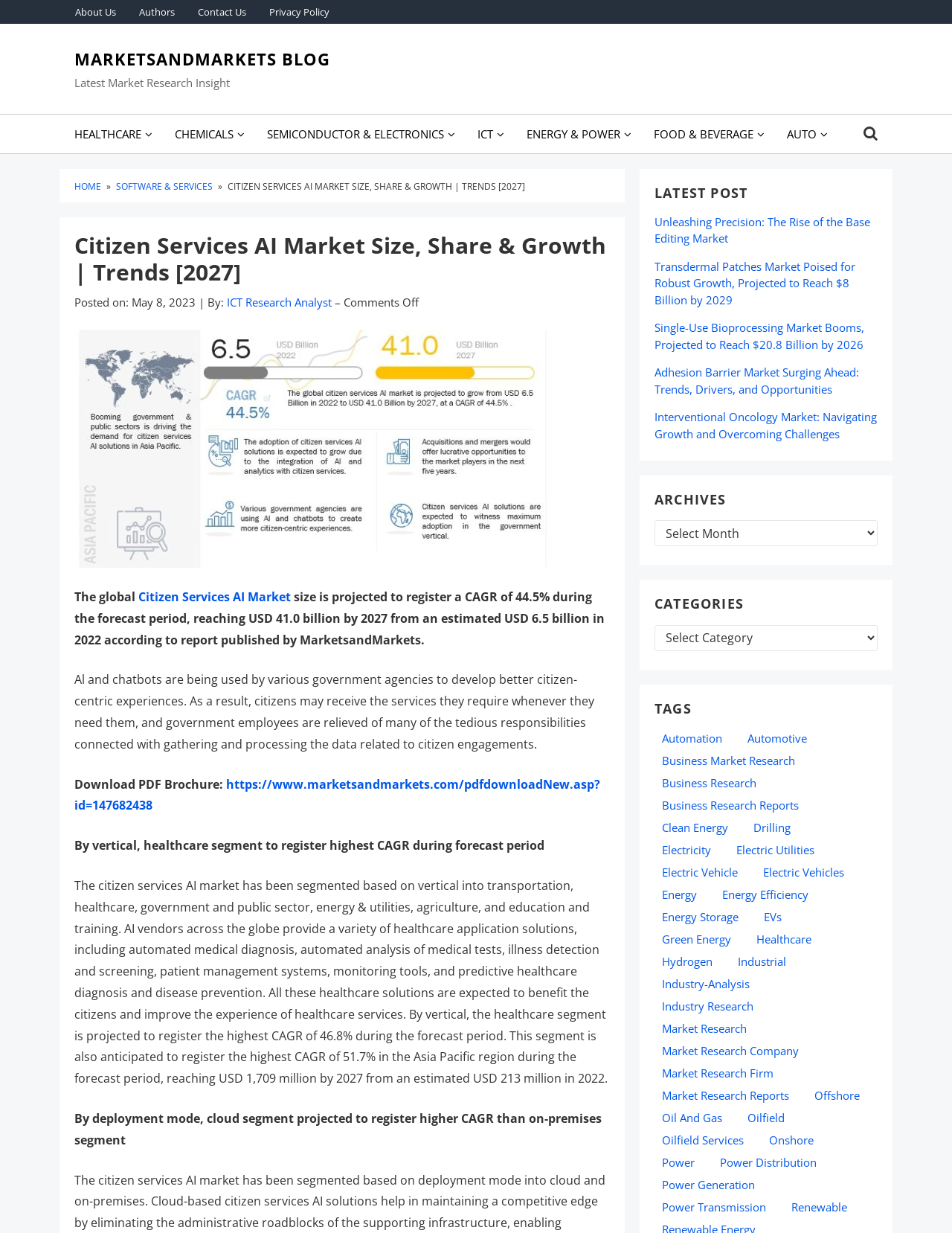Locate the coordinates of the bounding box for the clickable region that fulfills this instruction: "Click on the 'Healthcare' tag".

[0.787, 0.754, 0.86, 0.769]